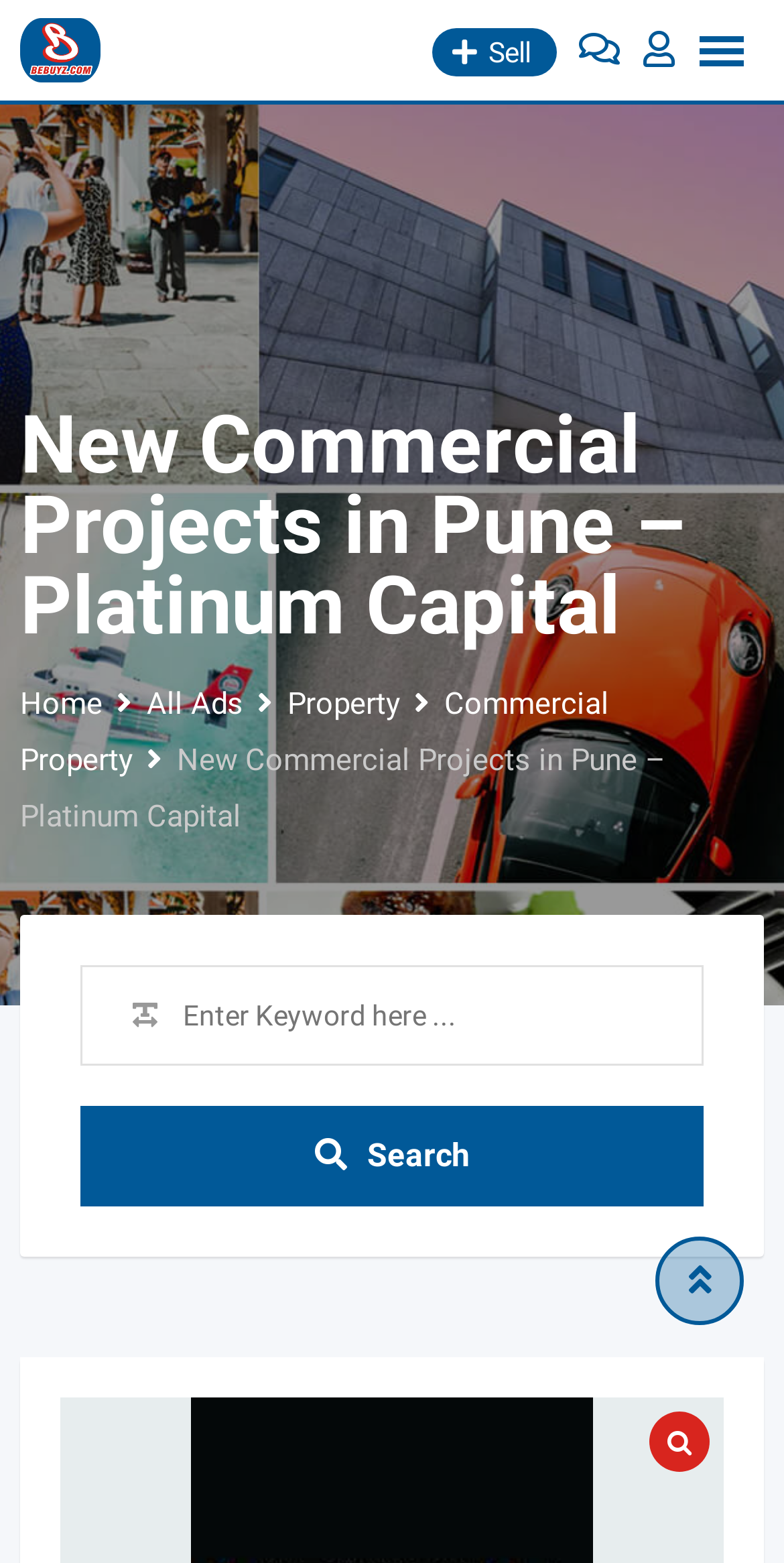What is the name of the commercial project?
Using the image provided, answer with just one word or phrase.

Platinum Capital